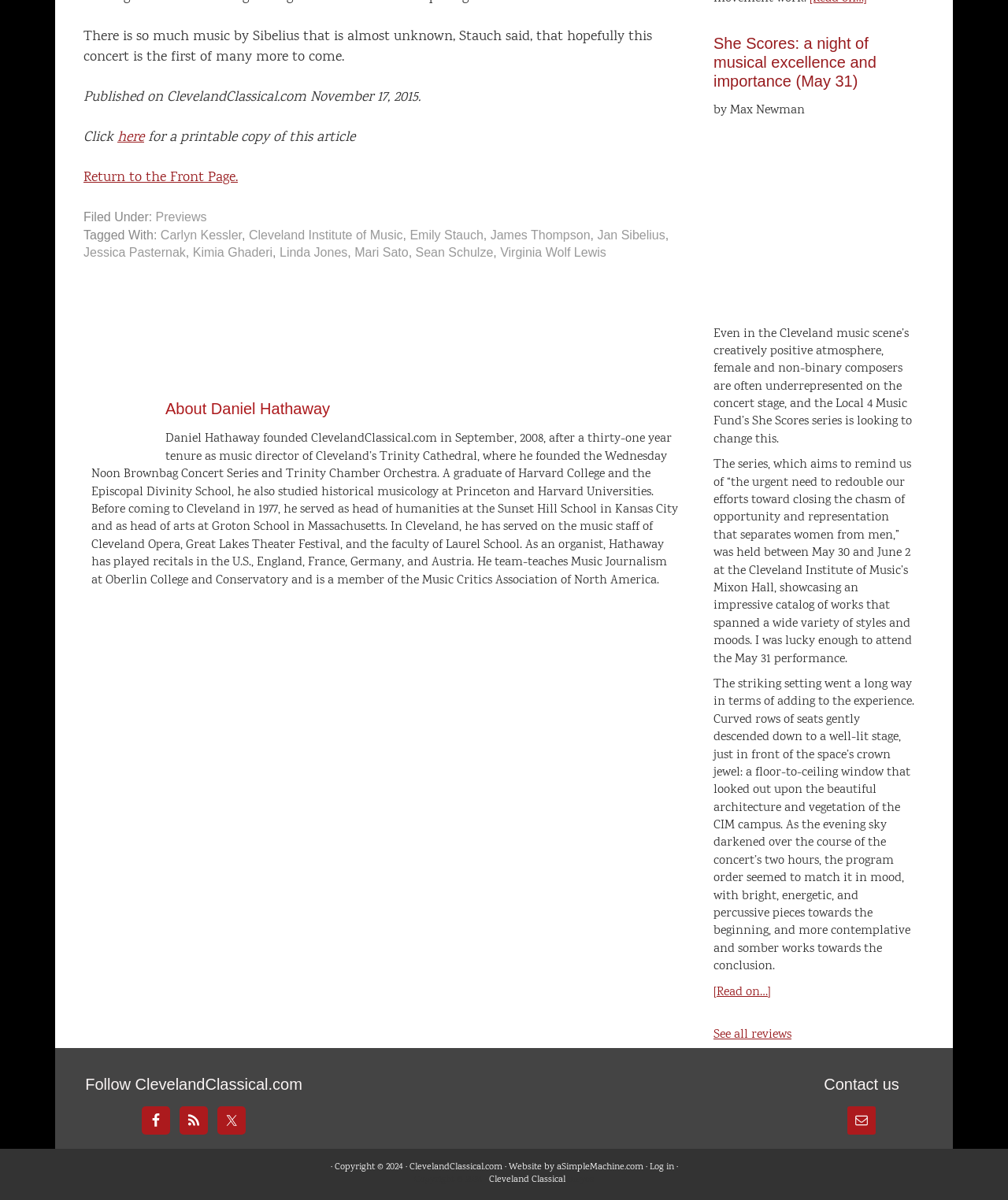Locate the bounding box coordinates of the clickable part needed for the task: "Follow ClevelandClassical.com on Facebook".

[0.141, 0.922, 0.169, 0.946]